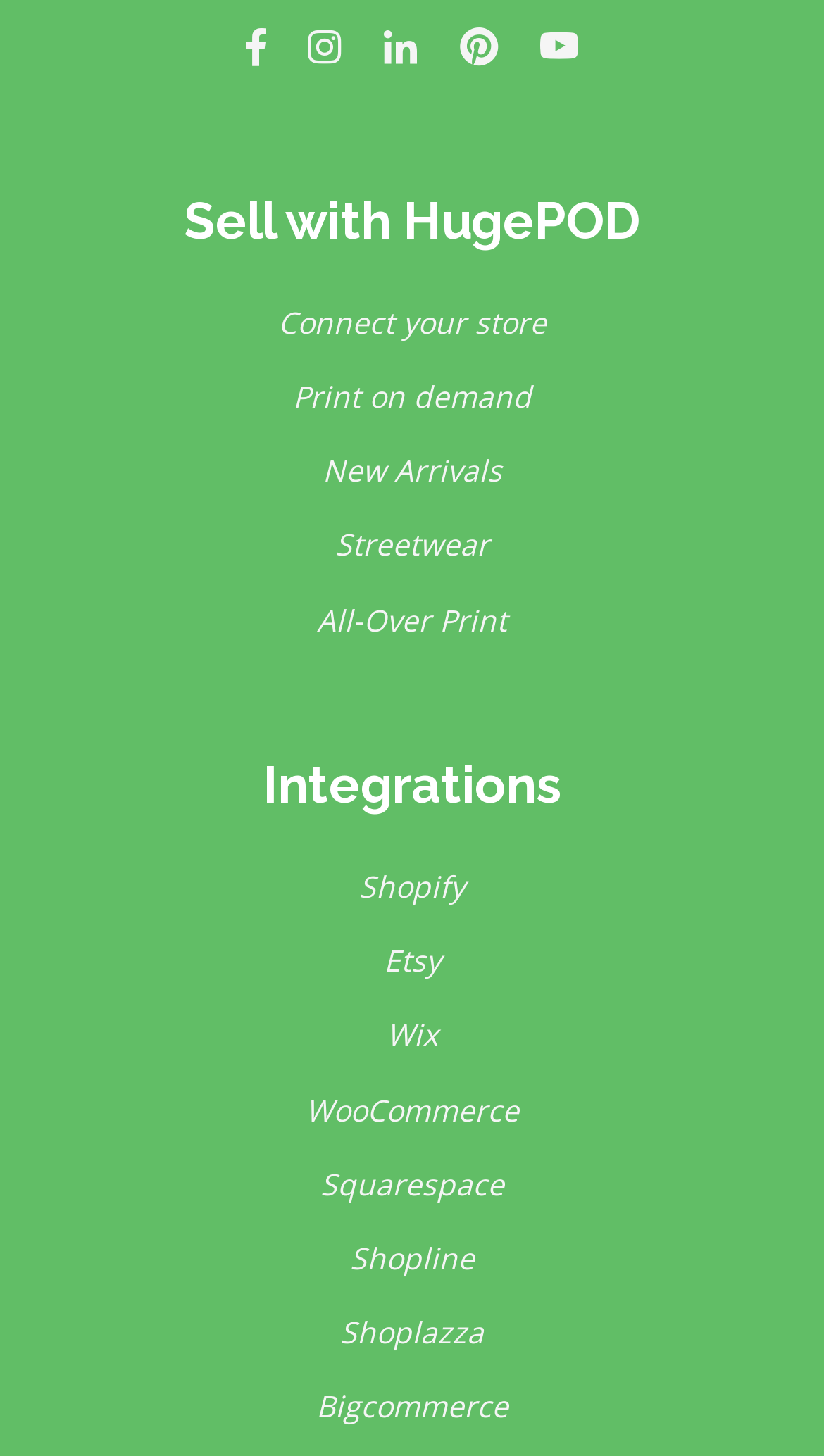Pinpoint the bounding box coordinates of the clickable element needed to complete the instruction: "Connect your store". The coordinates should be provided as four float numbers between 0 and 1: [left, top, right, bottom].

[0.038, 0.203, 0.962, 0.239]